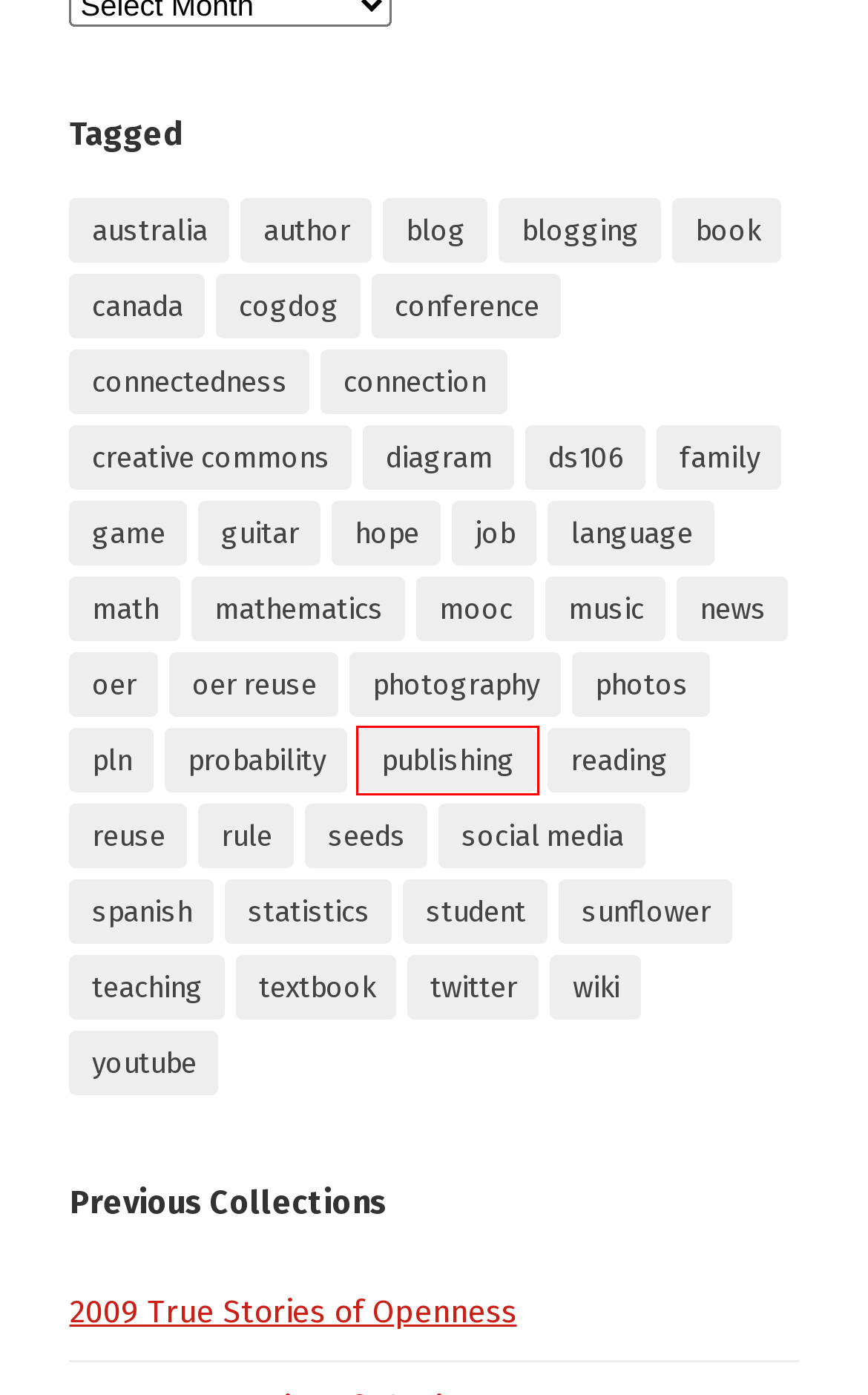Observe the provided screenshot of a webpage with a red bounding box around a specific UI element. Choose the webpage description that best fits the new webpage after you click on the highlighted element. These are your options:
A. blog – True Stories of Openness
B. cogdog – True Stories of Openness
C. textbook – True Stories of Openness
D. diagram – True Stories of Openness
E. True Stories of Openness (Open Ed Conference 2009)
F. photos – True Stories of Openness
G. hope – True Stories of Openness
H. publishing – True Stories of Openness

H